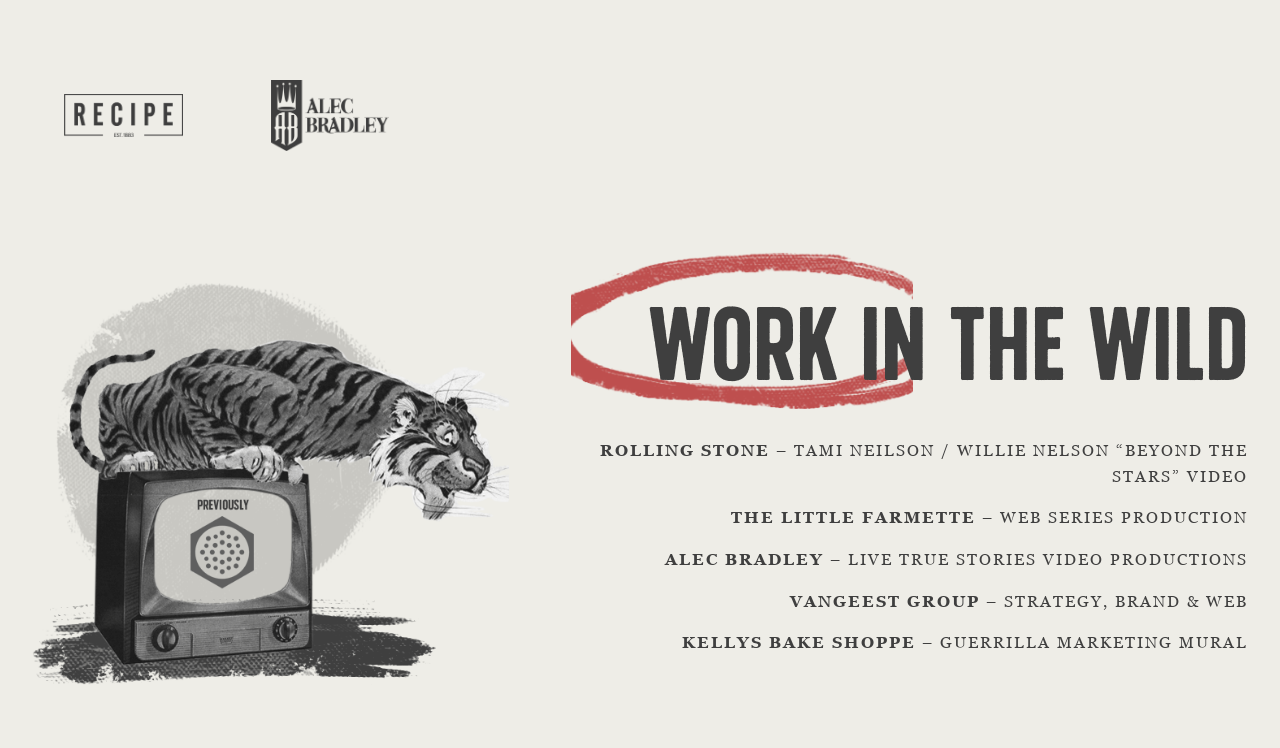Find the coordinates for the bounding box of the element with this description: "THE LITTLE FARMETTE".

[0.571, 0.68, 0.762, 0.705]